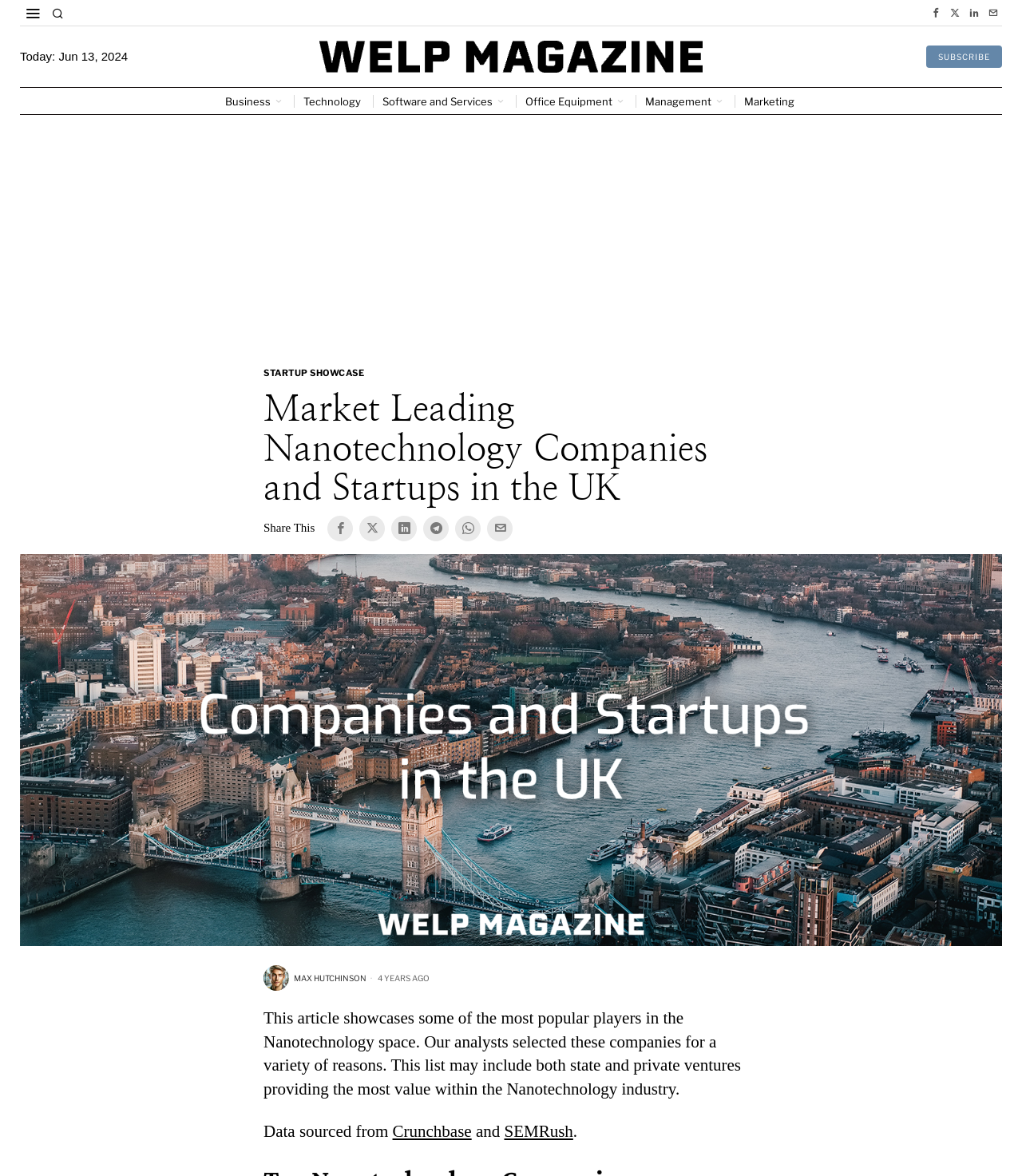Identify the bounding box coordinates for the region of the element that should be clicked to carry out the instruction: "Visit the Crunchbase website". The bounding box coordinates should be four float numbers between 0 and 1, i.e., [left, top, right, bottom].

[0.384, 0.954, 0.461, 0.97]